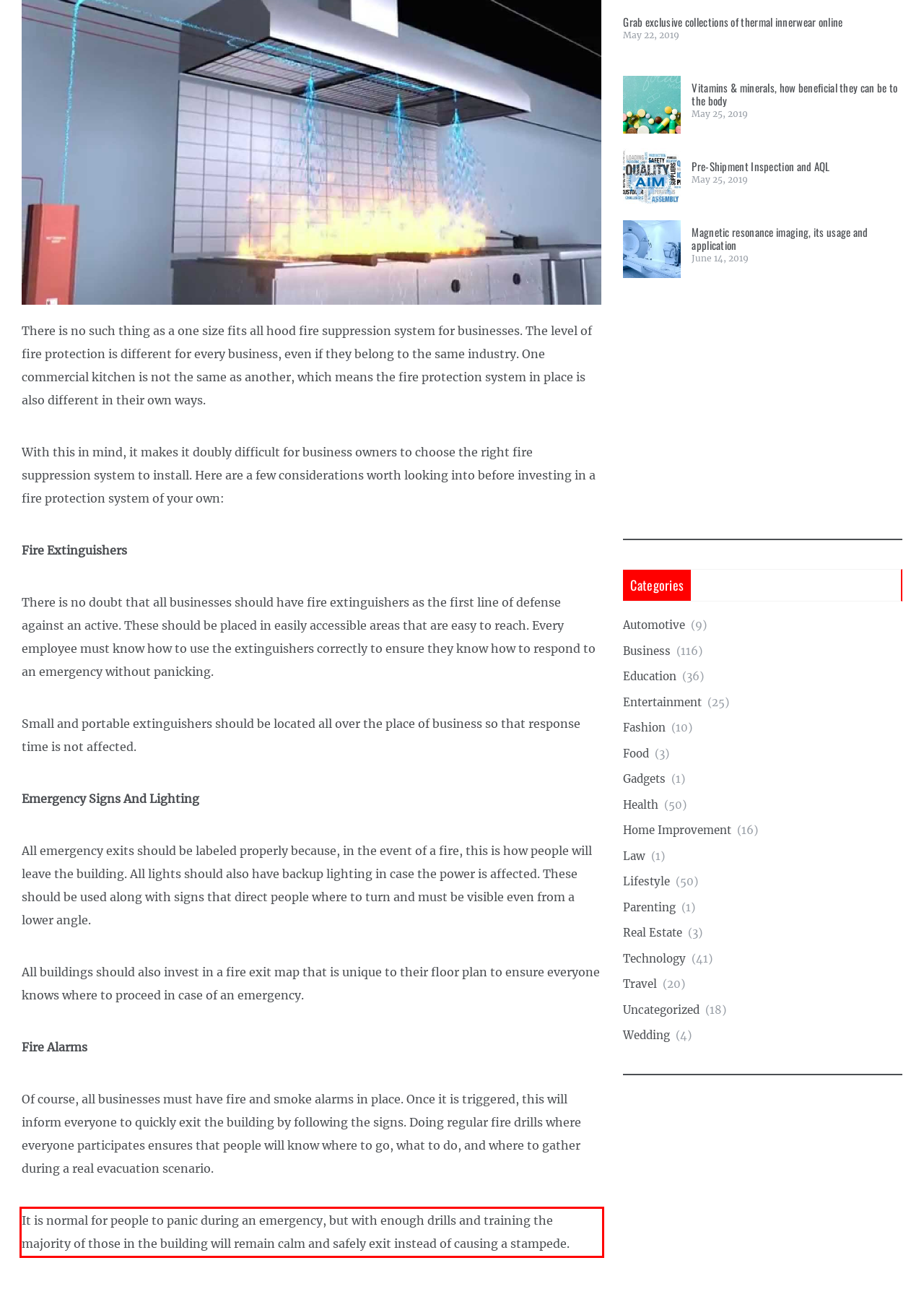Please examine the webpage screenshot and extract the text within the red bounding box using OCR.

It is normal for people to panic during an emergency, but with enough drills and training the majority of those in the building will remain calm and safely exit instead of causing a stampede.